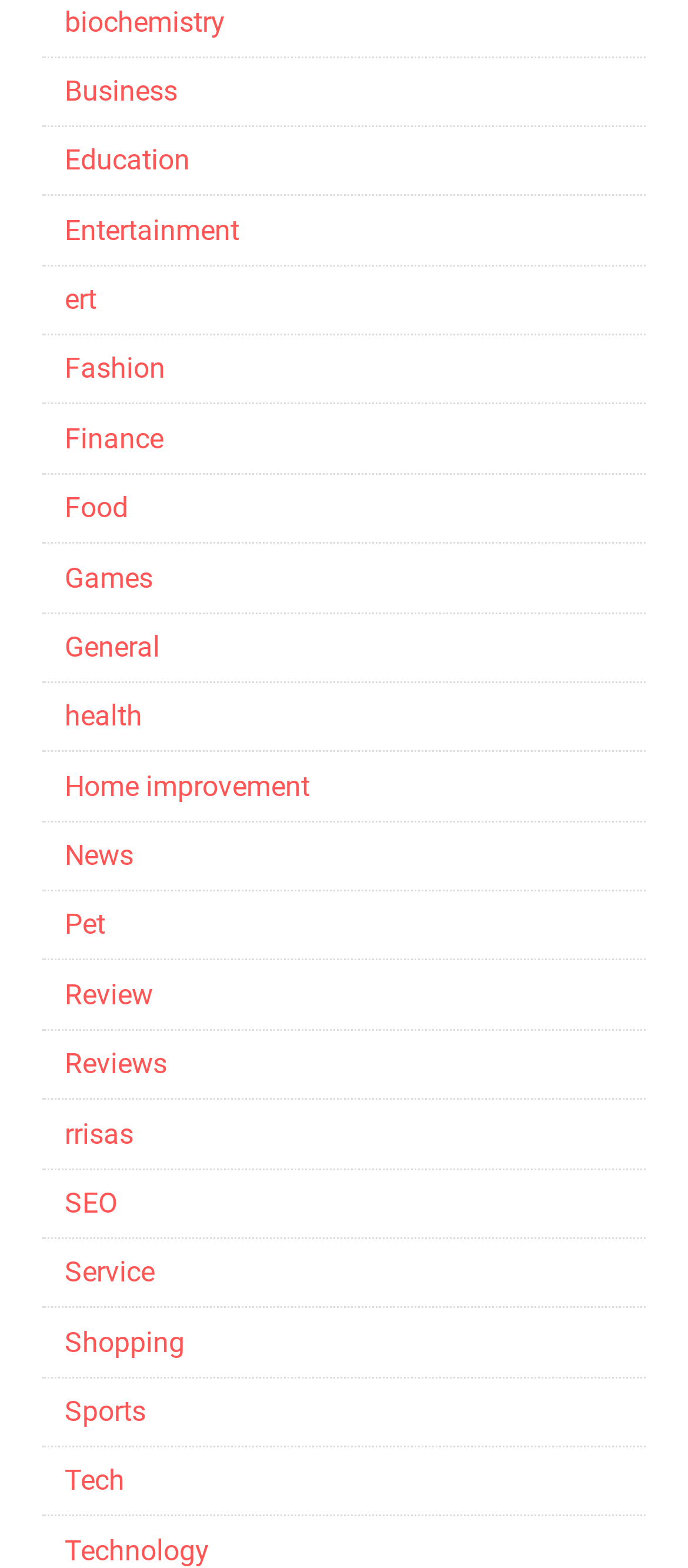Locate the bounding box coordinates of the area you need to click to fulfill this instruction: 'Learn about VEX Robotics Competition'. The coordinates must be in the form of four float numbers ranging from 0 to 1: [left, top, right, bottom].

None